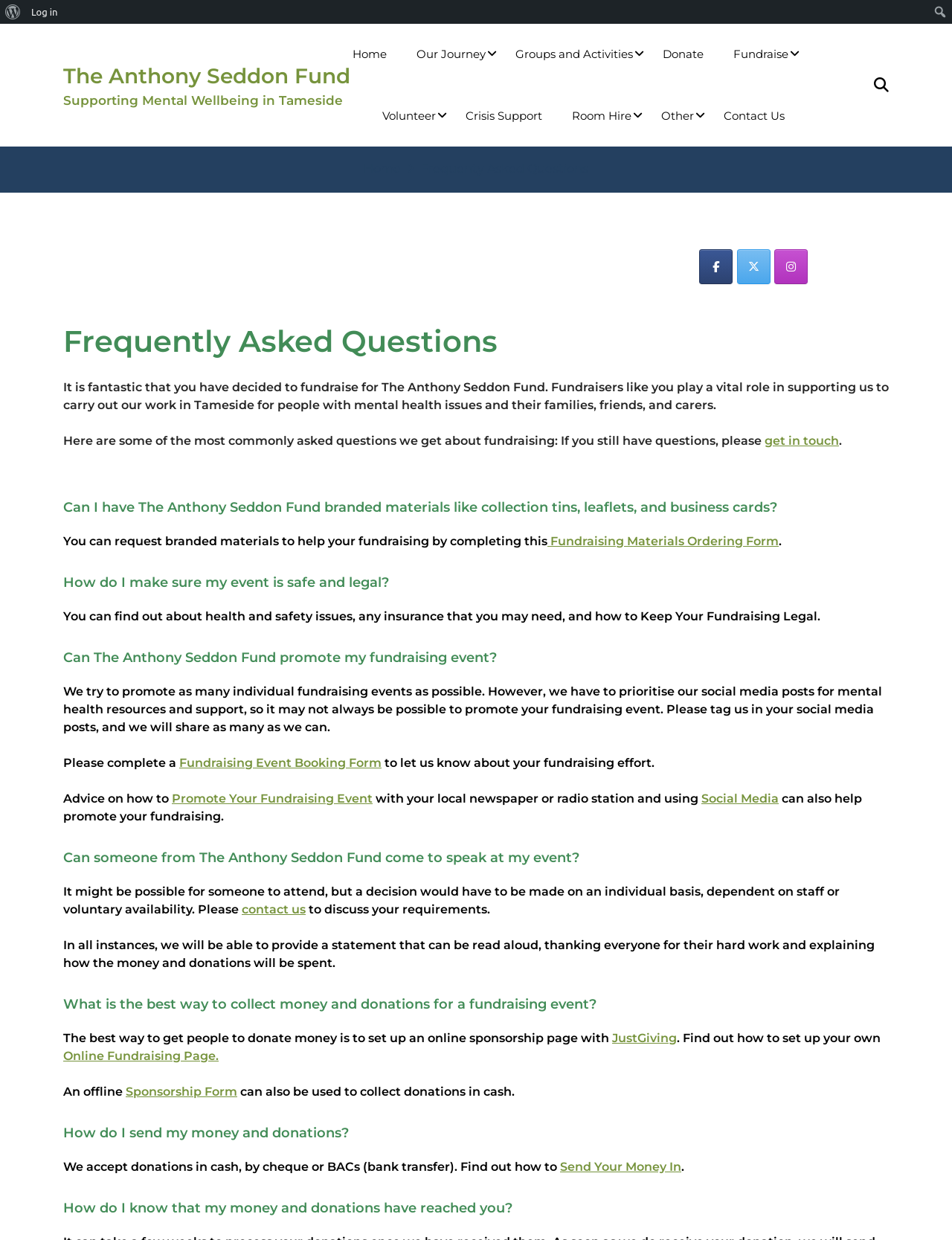Given the element description Fundraising Event Booking Form, predict the bounding box coordinates for the UI element in the webpage screenshot. The format should be (top-left x, top-left y, bottom-right x, bottom-right y), and the values should be between 0 and 1.

[0.188, 0.609, 0.401, 0.621]